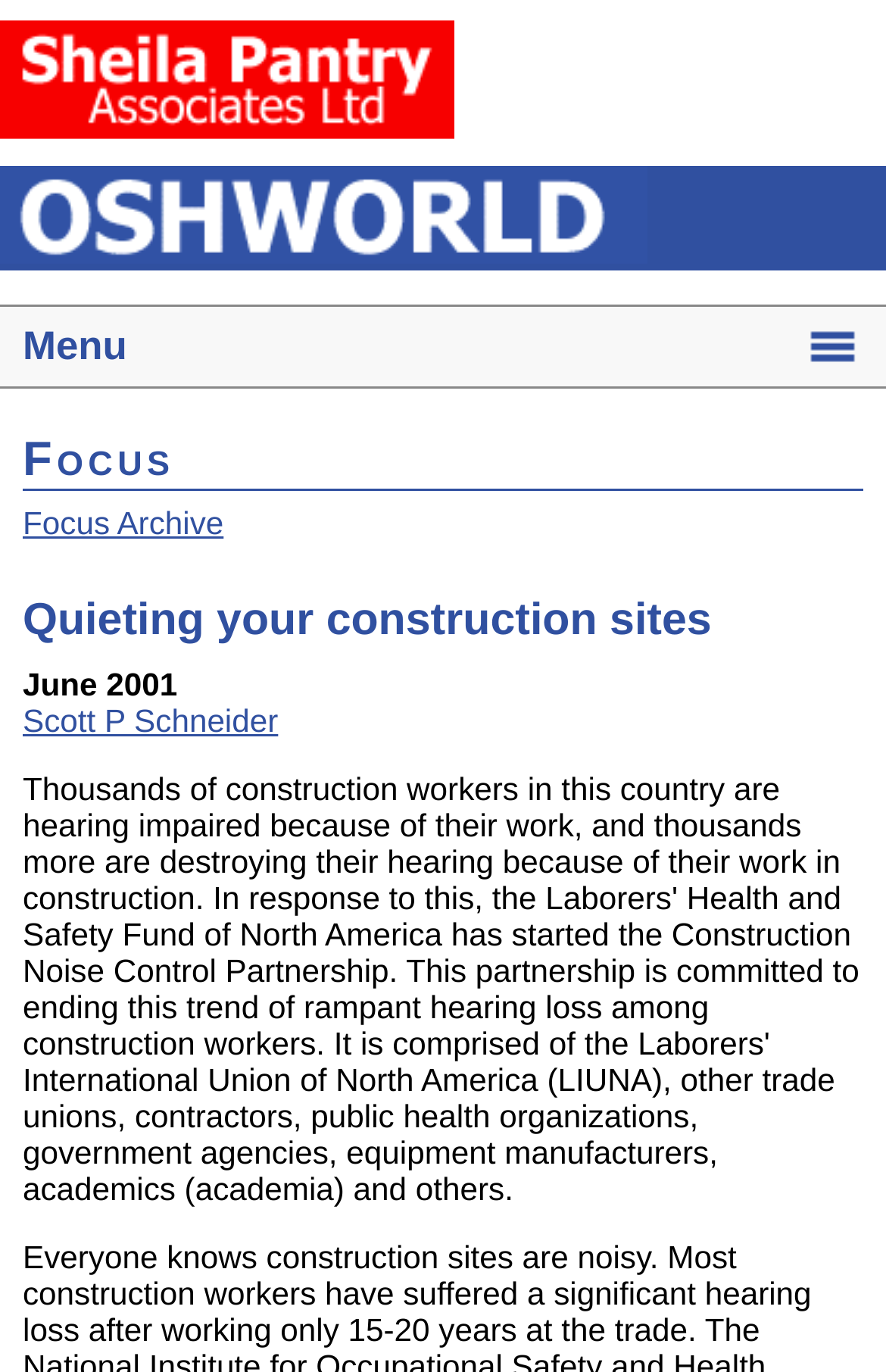Using the given description, provide the bounding box coordinates formatted as (top-left x, top-left y, bottom-right x, bottom-right y), with all values being floating point numbers between 0 and 1. Description: Scott P Schneider

[0.026, 0.512, 0.314, 0.538]